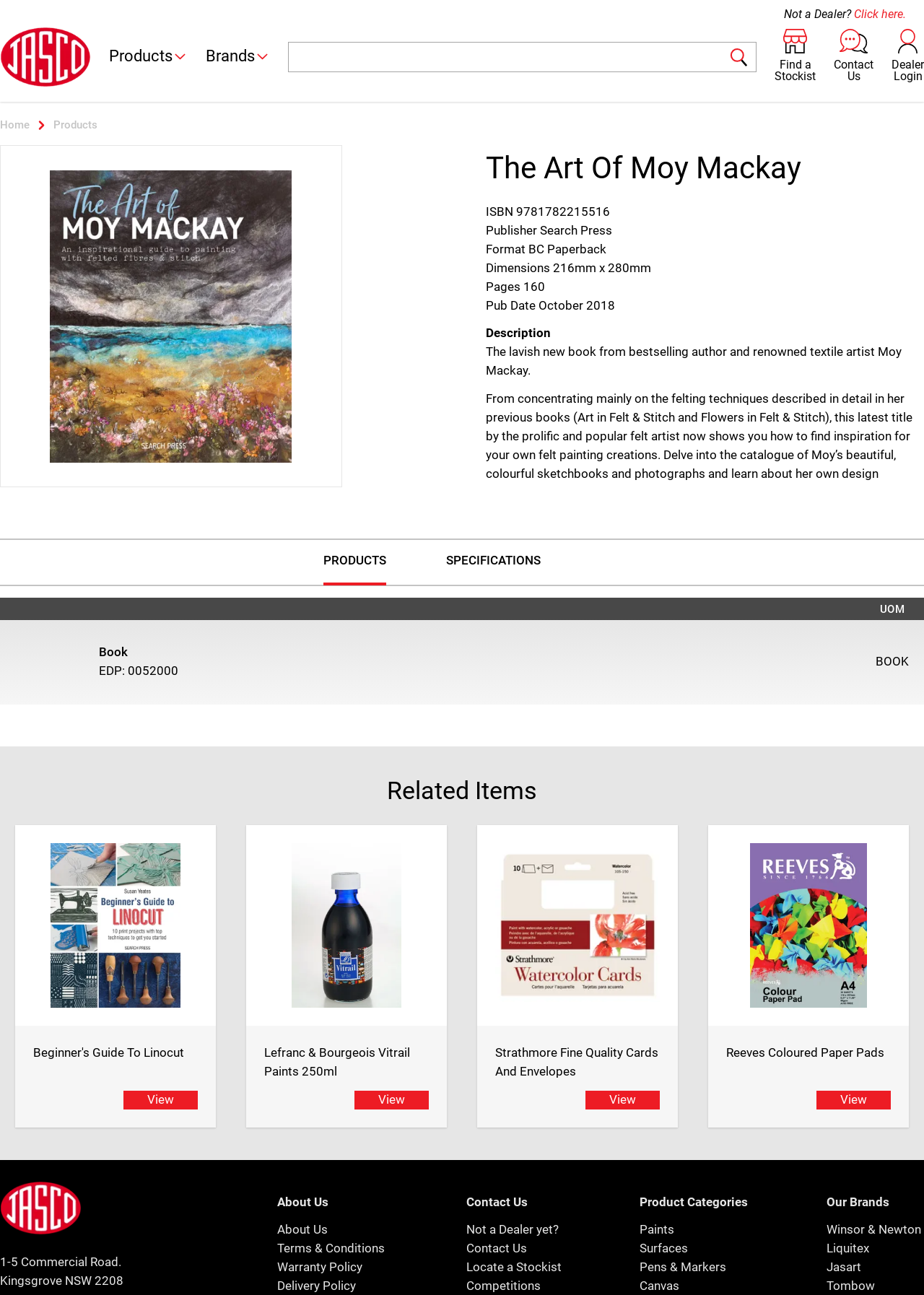Please respond to the question using a single word or phrase:
What is the format of the book?

BC Paperback